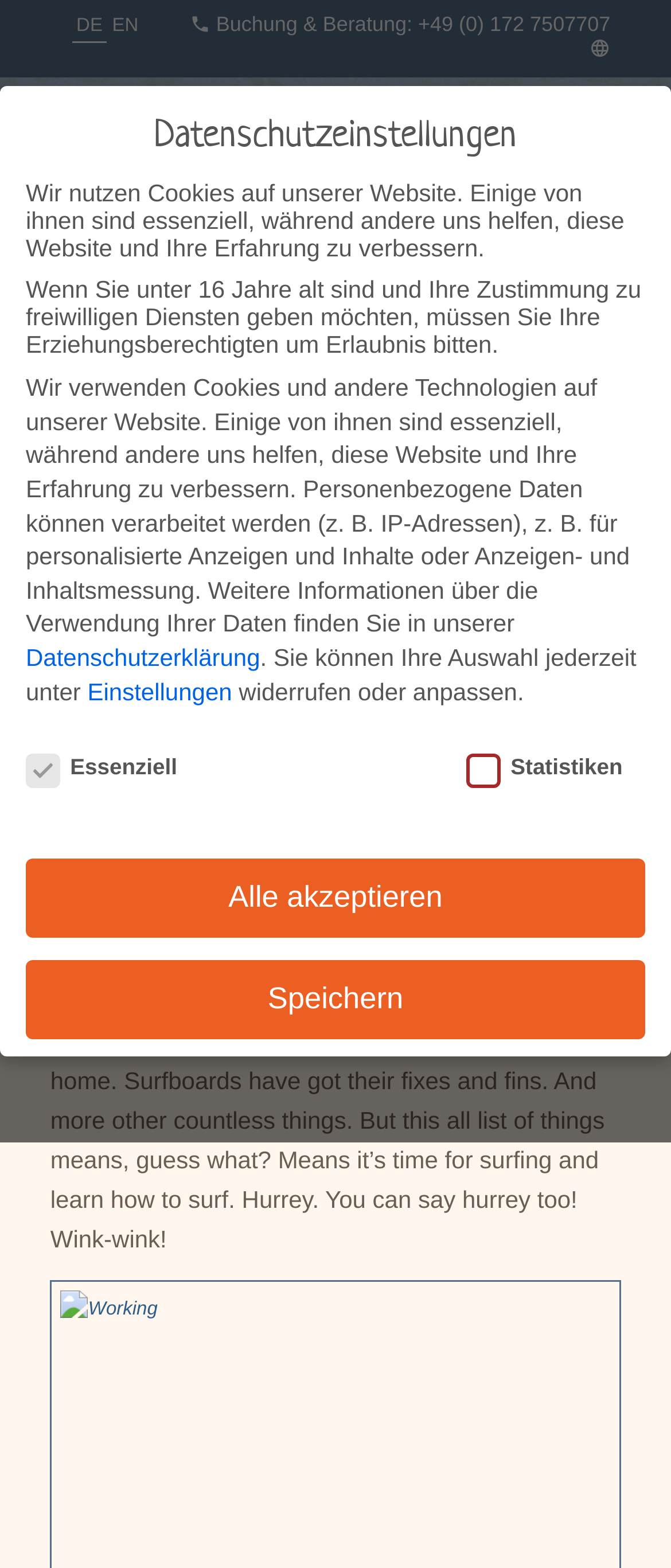Please extract and provide the main headline of the webpage.

VILLA CHILLA IS READY